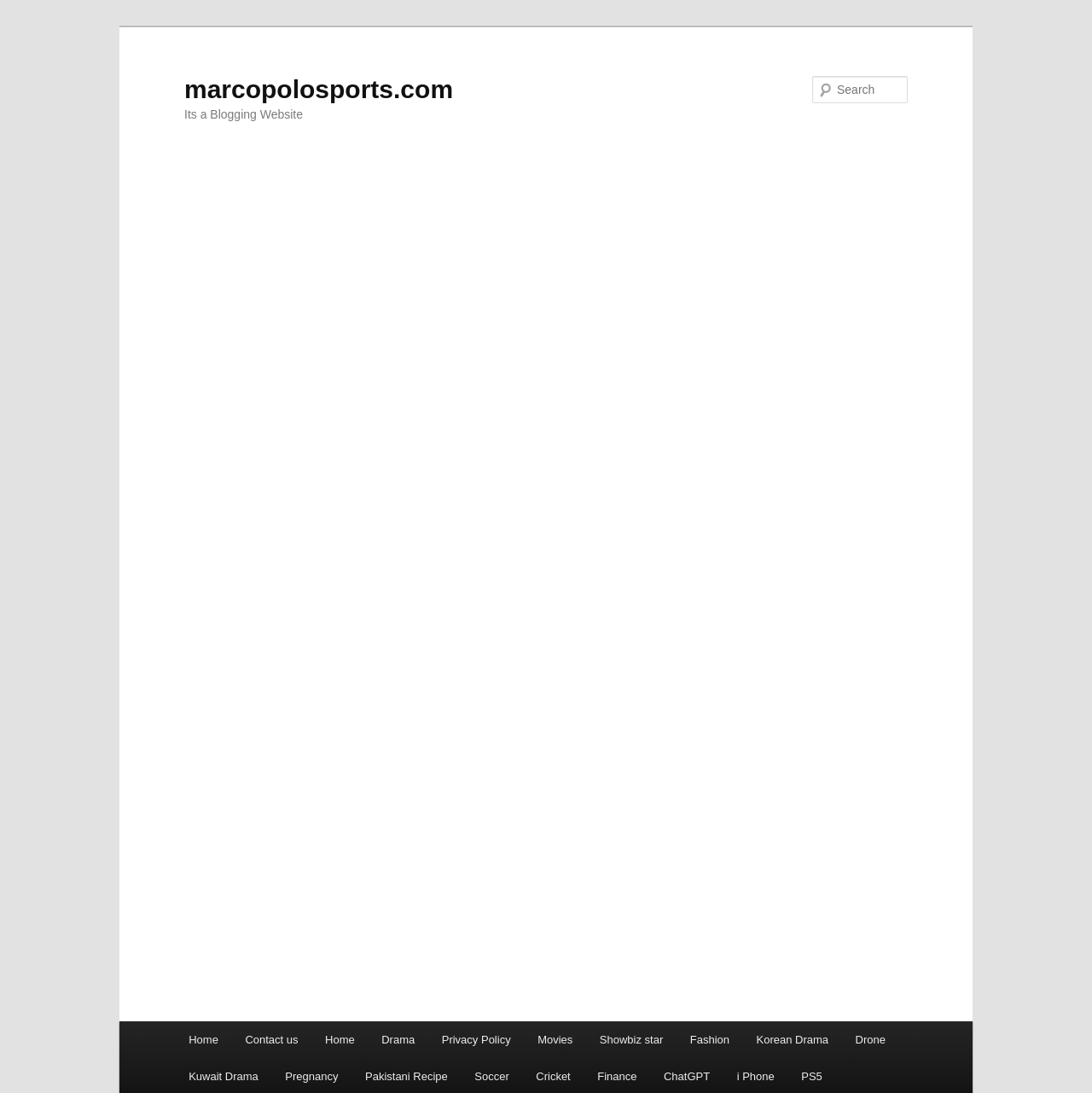Use a single word or phrase to answer the question: 
What is the main topic of the webpage?

Margaritaville Cape Cod